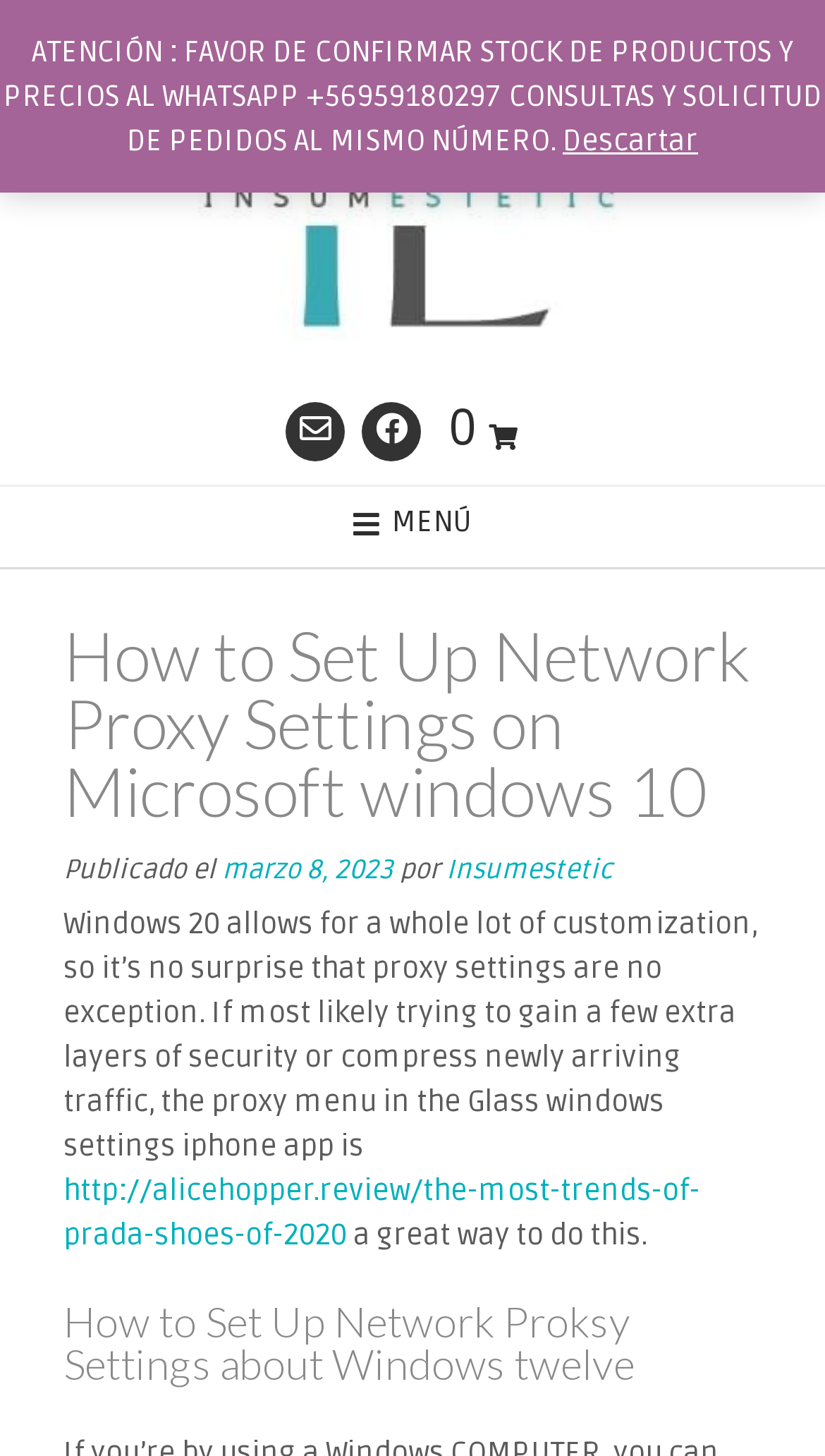Determine the bounding box coordinates (top-left x, top-left y, bottom-right x, bottom-right y) of the UI element described in the following text: marzo 8, 2023marzo 9, 2023

[0.269, 0.586, 0.477, 0.61]